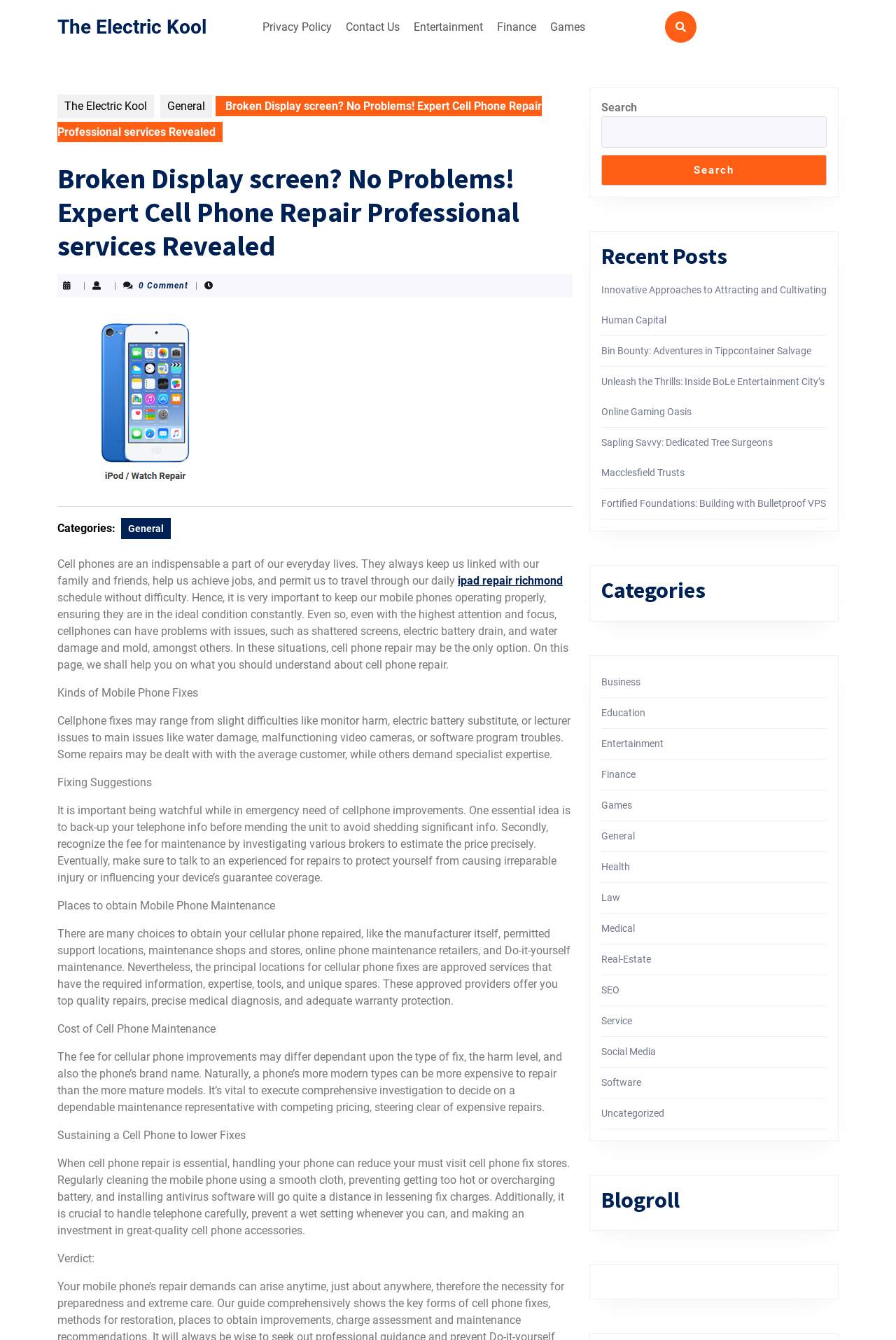What is the purpose of the search box?
Please describe in detail the information shown in the image to answer the question.

The search box is located in the top right corner of the webpage, and it is labeled as 'Search'. This suggests that its purpose is to allow users to search for specific content within the website.